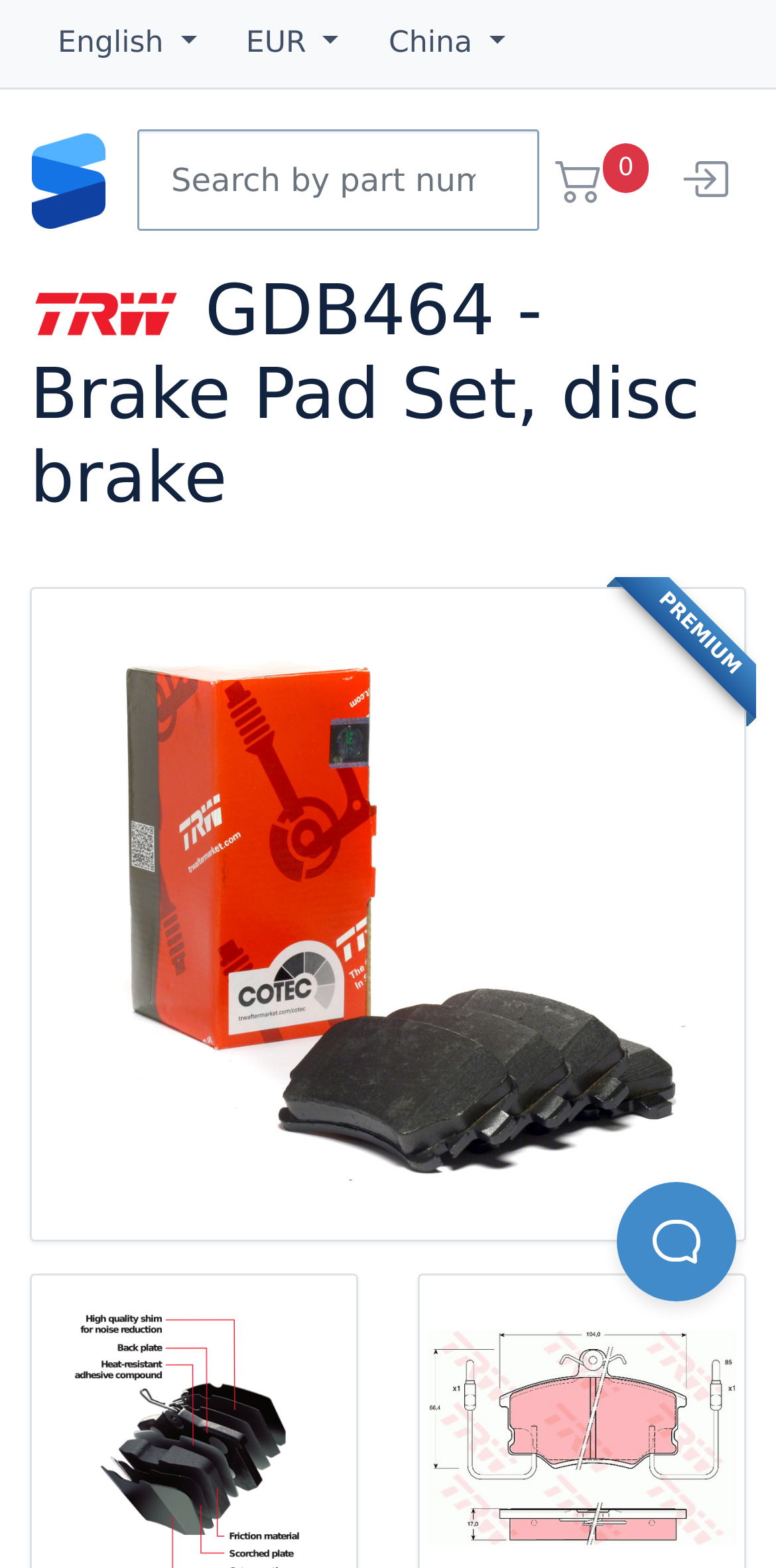How many language options are available?
Look at the screenshot and give a one-word or phrase answer.

3